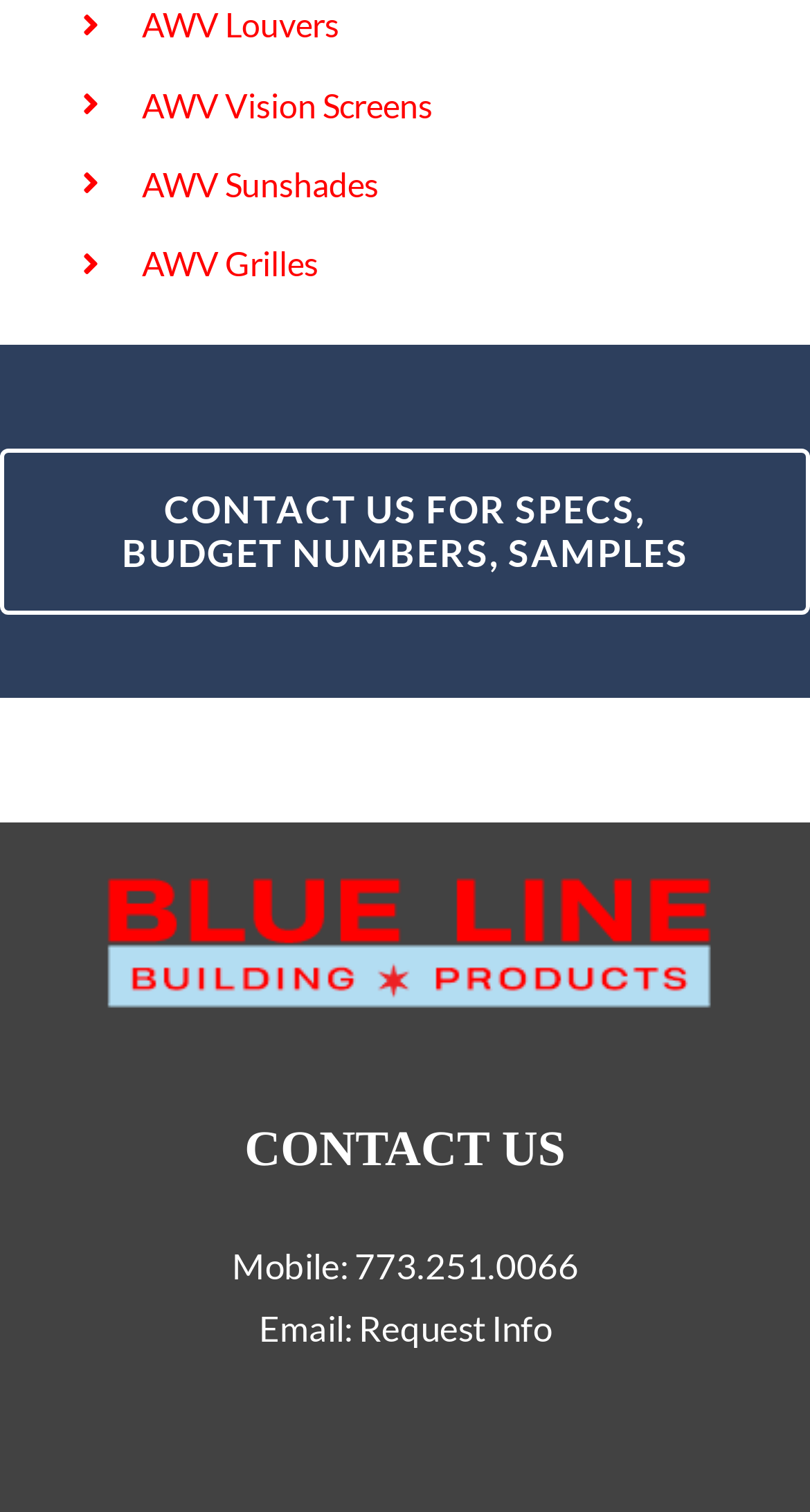Please provide a brief answer to the question using only one word or phrase: 
What is the purpose of the 'Request Info' link?

To send an email